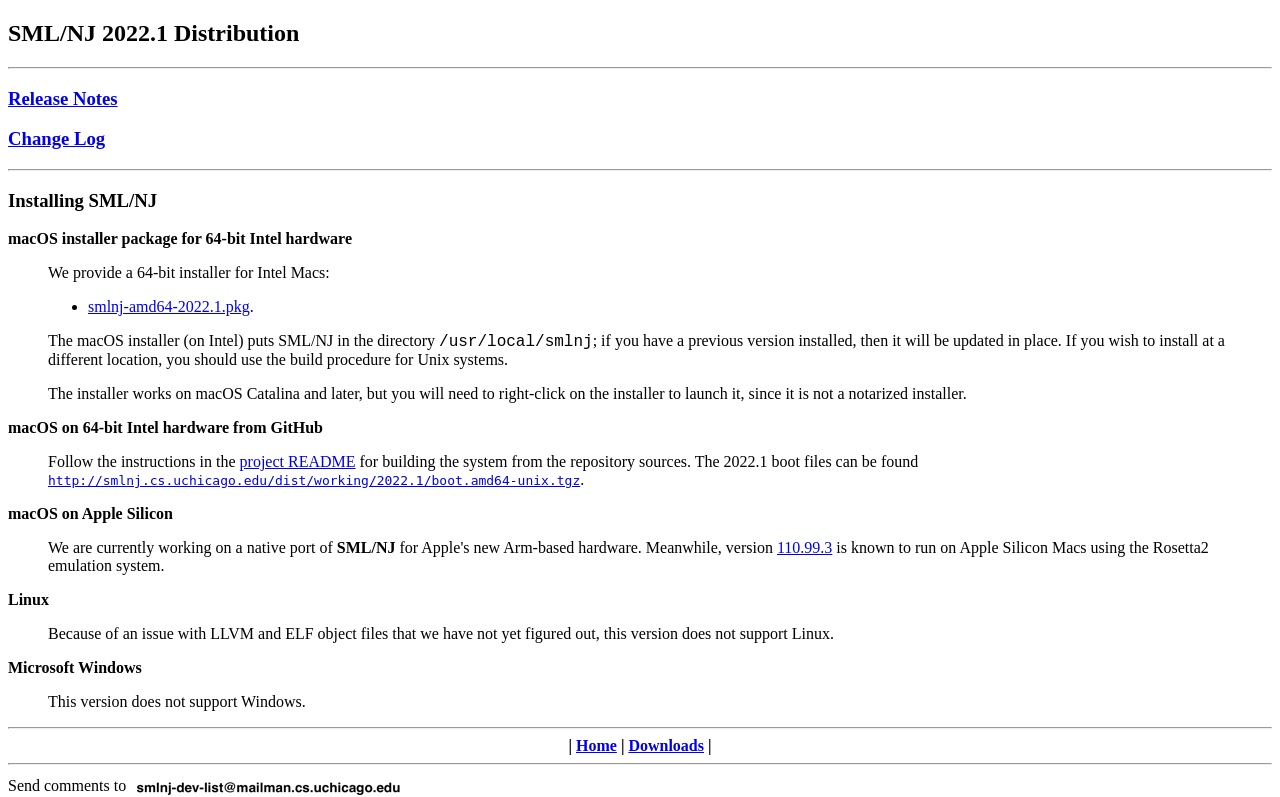Can you provide the bounding box coordinates for the element that should be clicked to implement the instruction: "Go to Home"?

[0.45, 0.925, 0.482, 0.947]